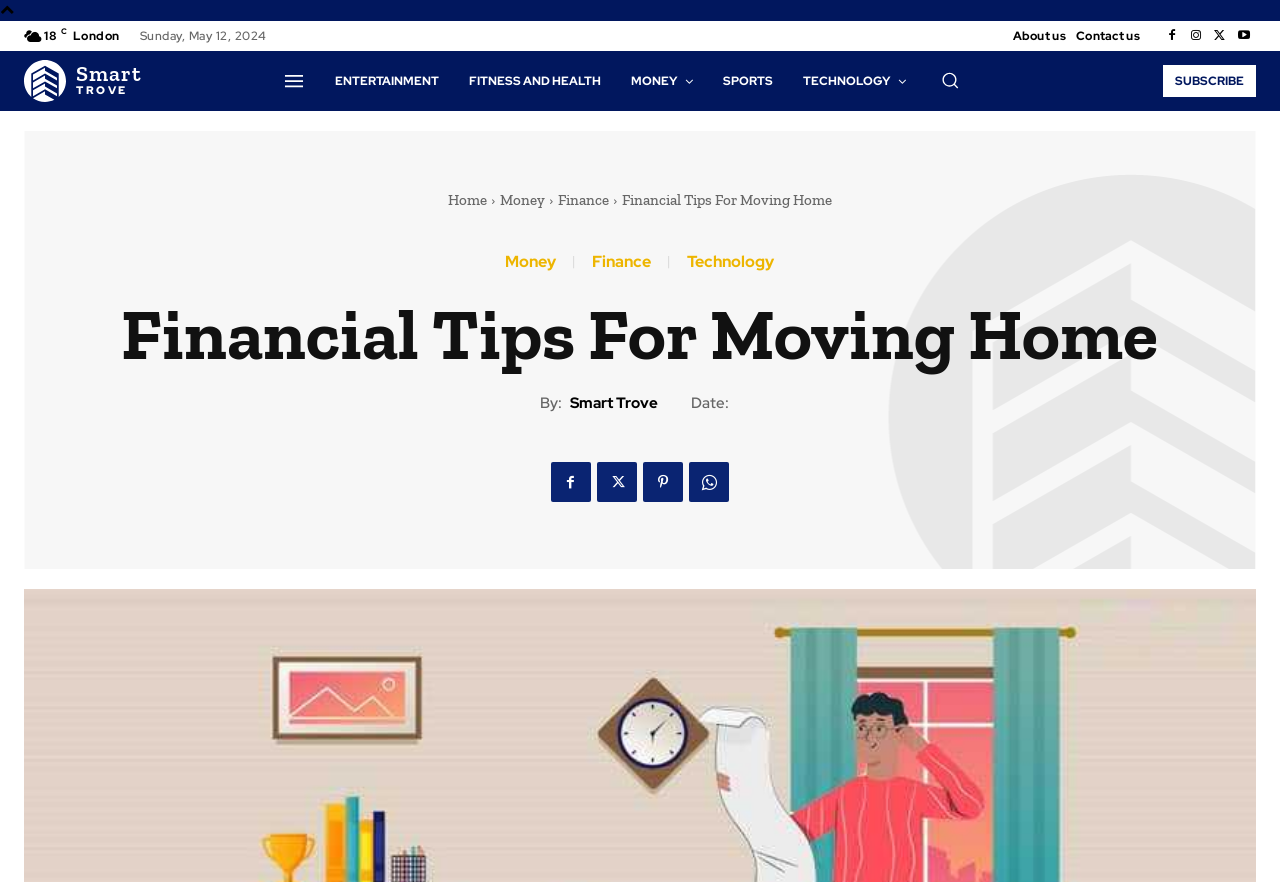How many social media links are there?
Using the image, respond with a single word or phrase.

4